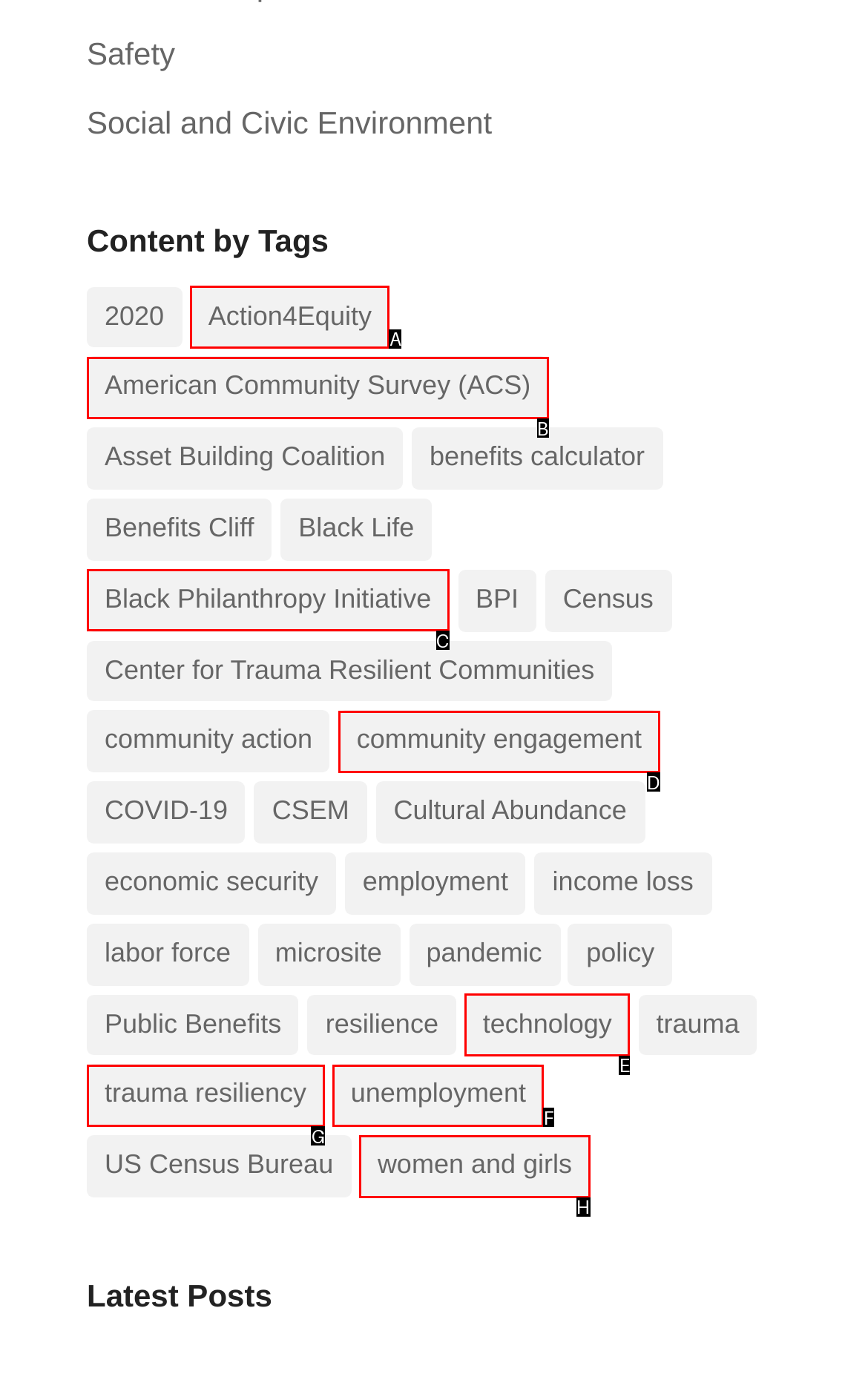Point out the HTML element I should click to achieve the following: Discover content about trauma resiliency Reply with the letter of the selected element.

G